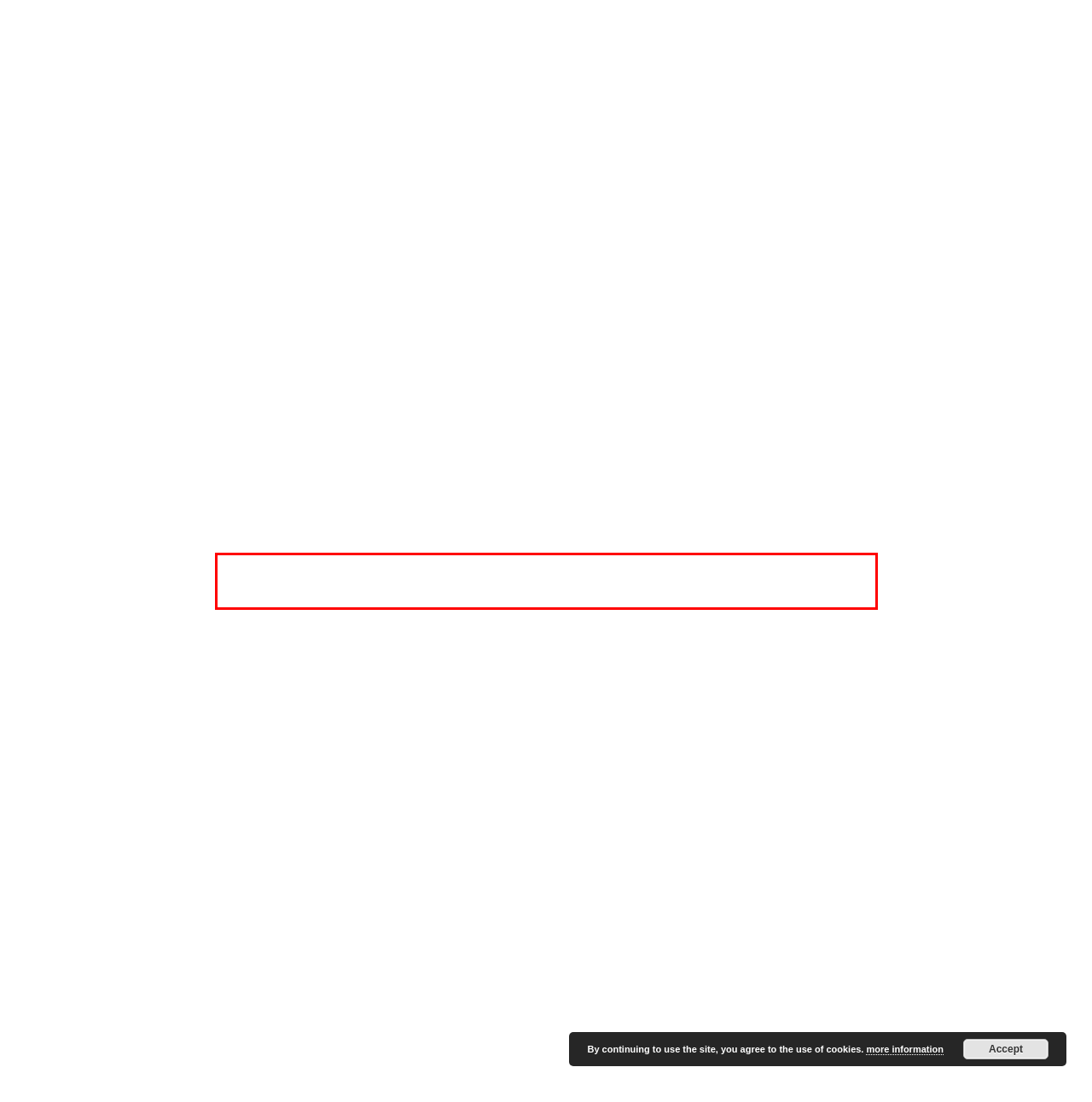Given a screenshot of a webpage containing a red bounding box, perform OCR on the text within this red bounding box and provide the text content.

In Image Optimisation & SEO Pt 3 we deal with video, and how this most compelling media should be optimised to have the greatest bang for your buck. READ MORE